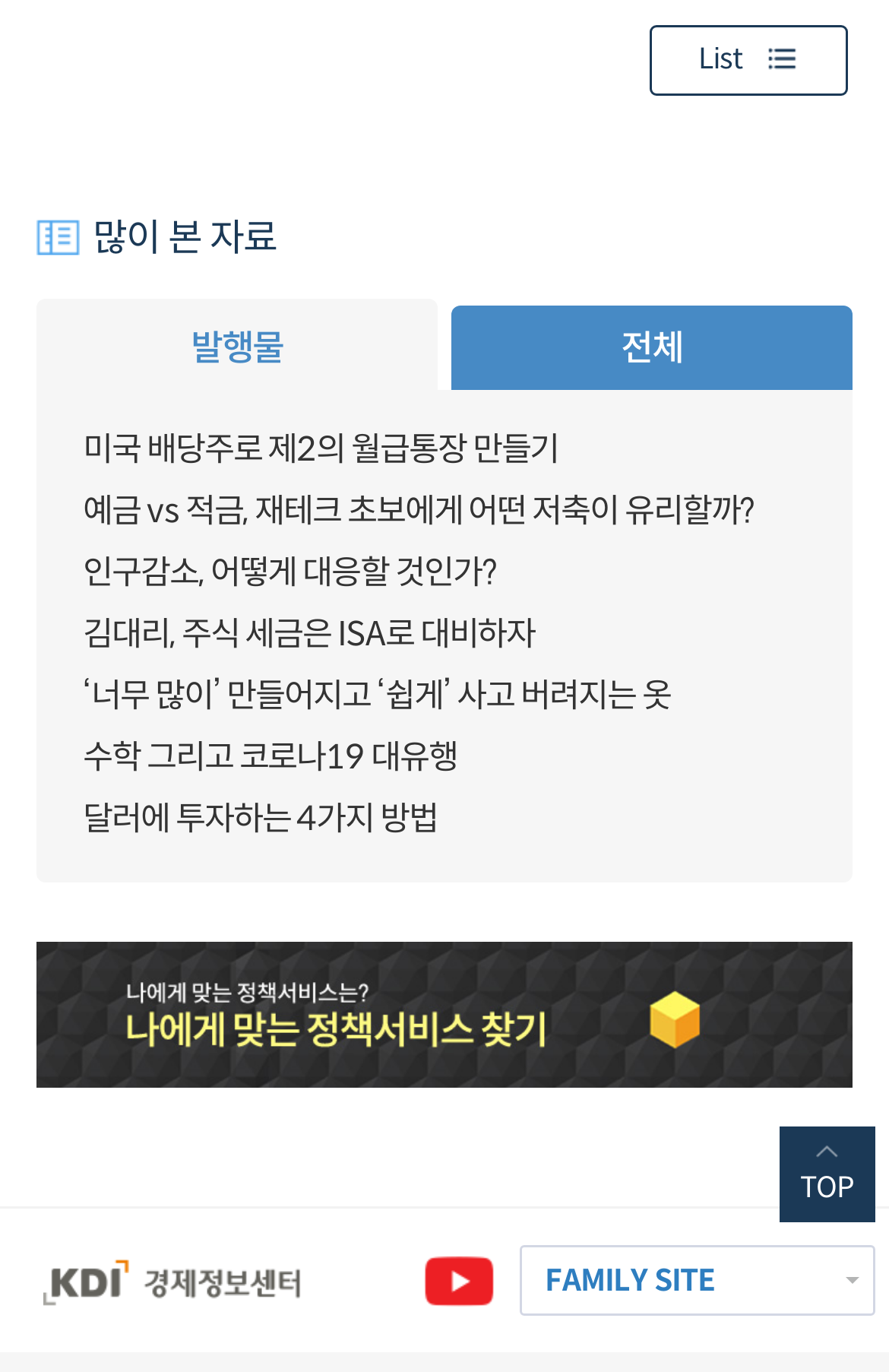Please find the bounding box coordinates of the section that needs to be clicked to achieve this instruction: "Click on the 'List' link".

[0.73, 0.018, 0.953, 0.07]